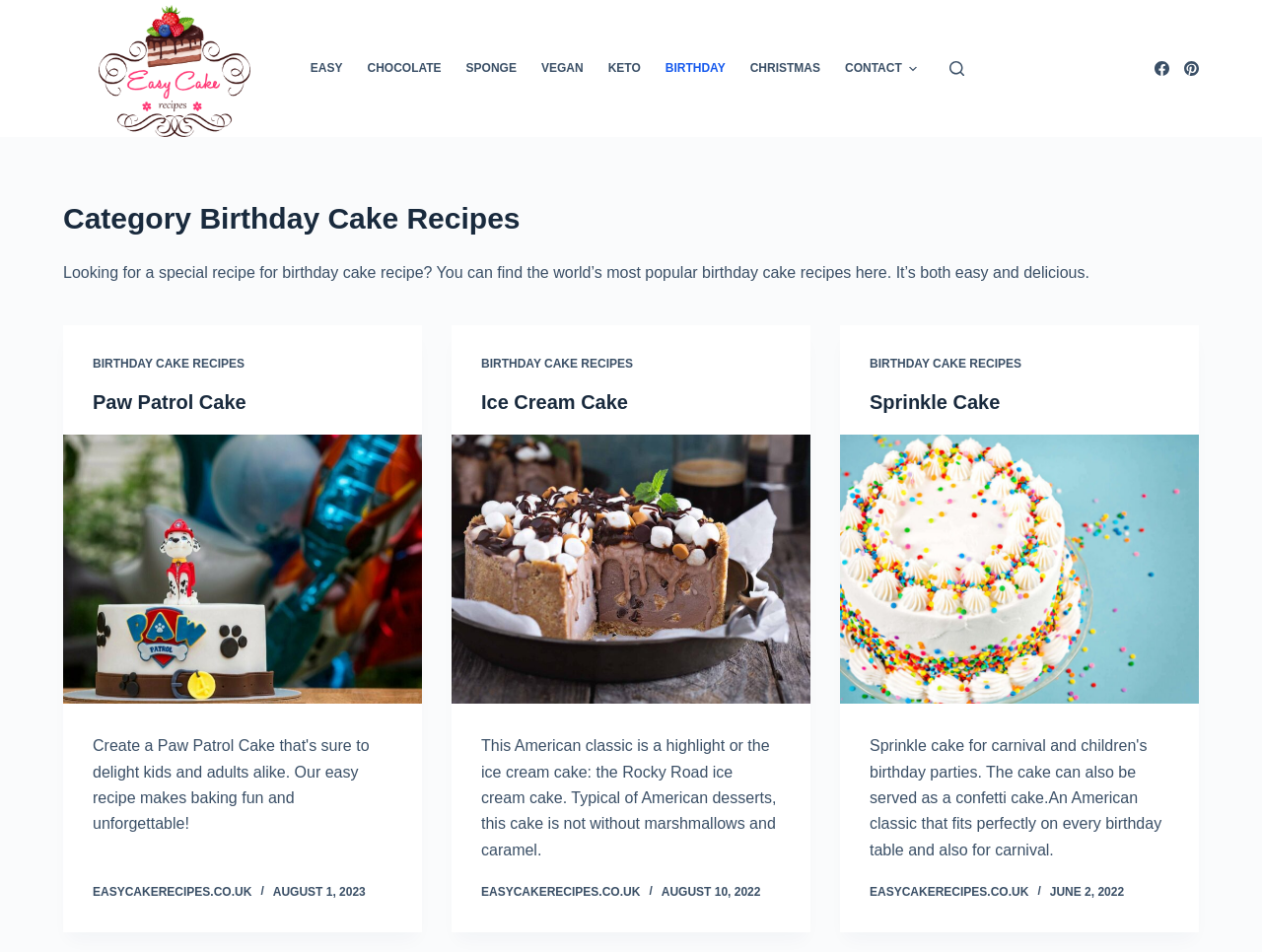Locate the bounding box coordinates for the element described below: "Sprinkle Cake". The coordinates must be four float values between 0 and 1, formatted as [left, top, right, bottom].

[0.689, 0.411, 0.792, 0.434]